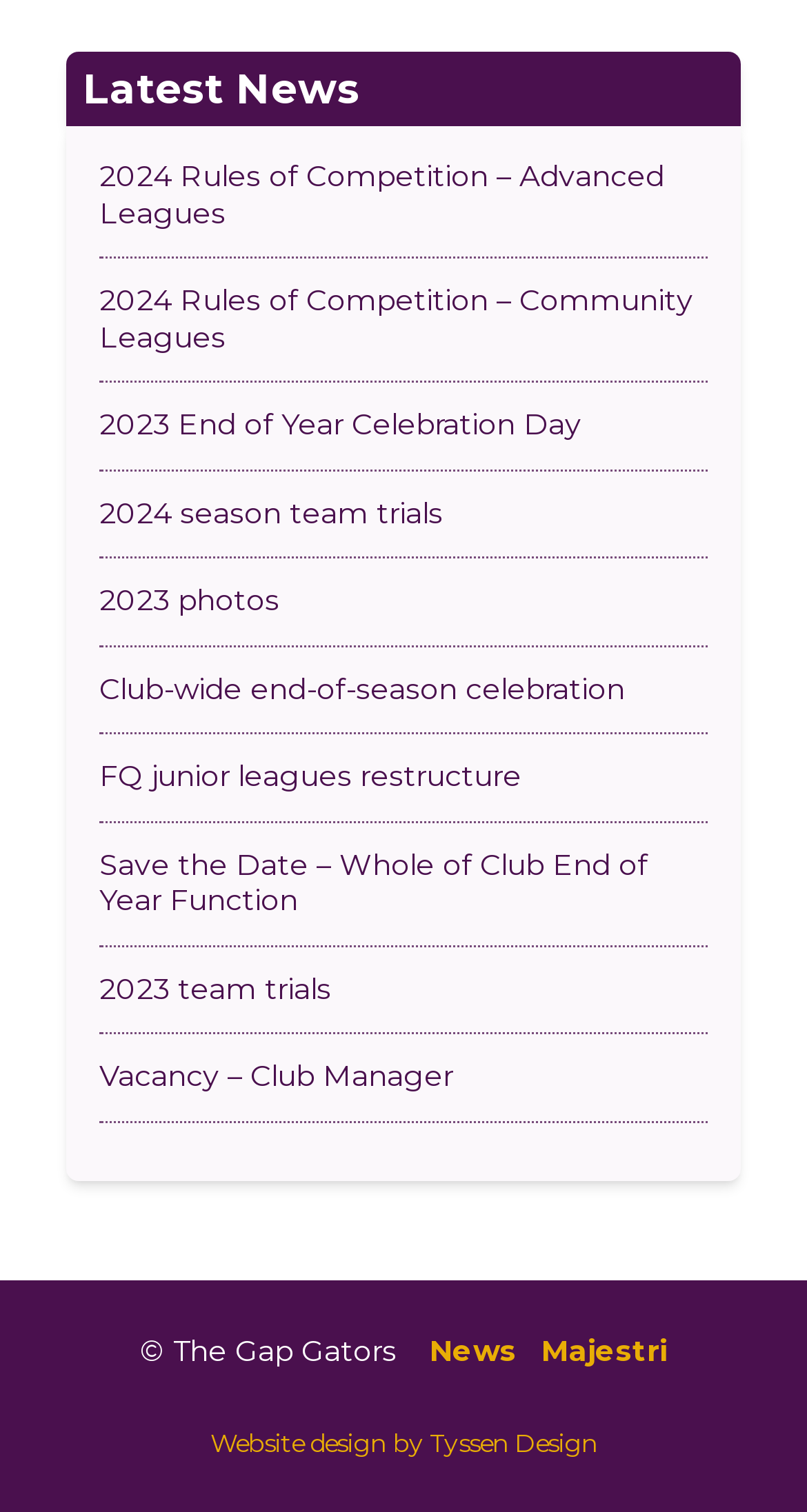Please find the bounding box coordinates of the element that you should click to achieve the following instruction: "view latest news". The coordinates should be presented as four float numbers between 0 and 1: [left, top, right, bottom].

[0.082, 0.034, 0.918, 0.083]